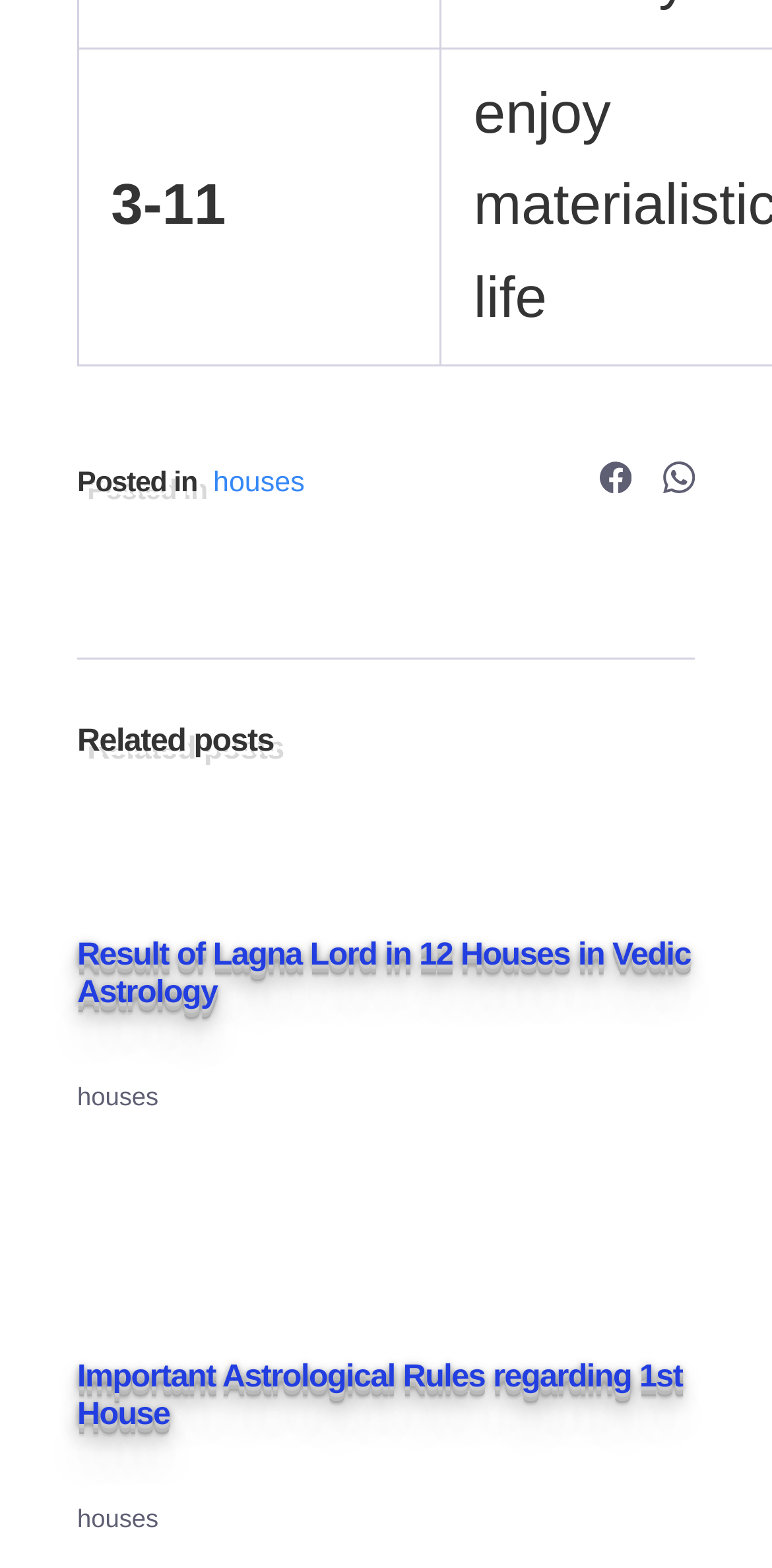What is the category of the posts?
Carefully analyze the image and provide a detailed answer to the question.

I noticed that multiple link elements have the text 'houses', suggesting that the category of the posts is 'houses'.